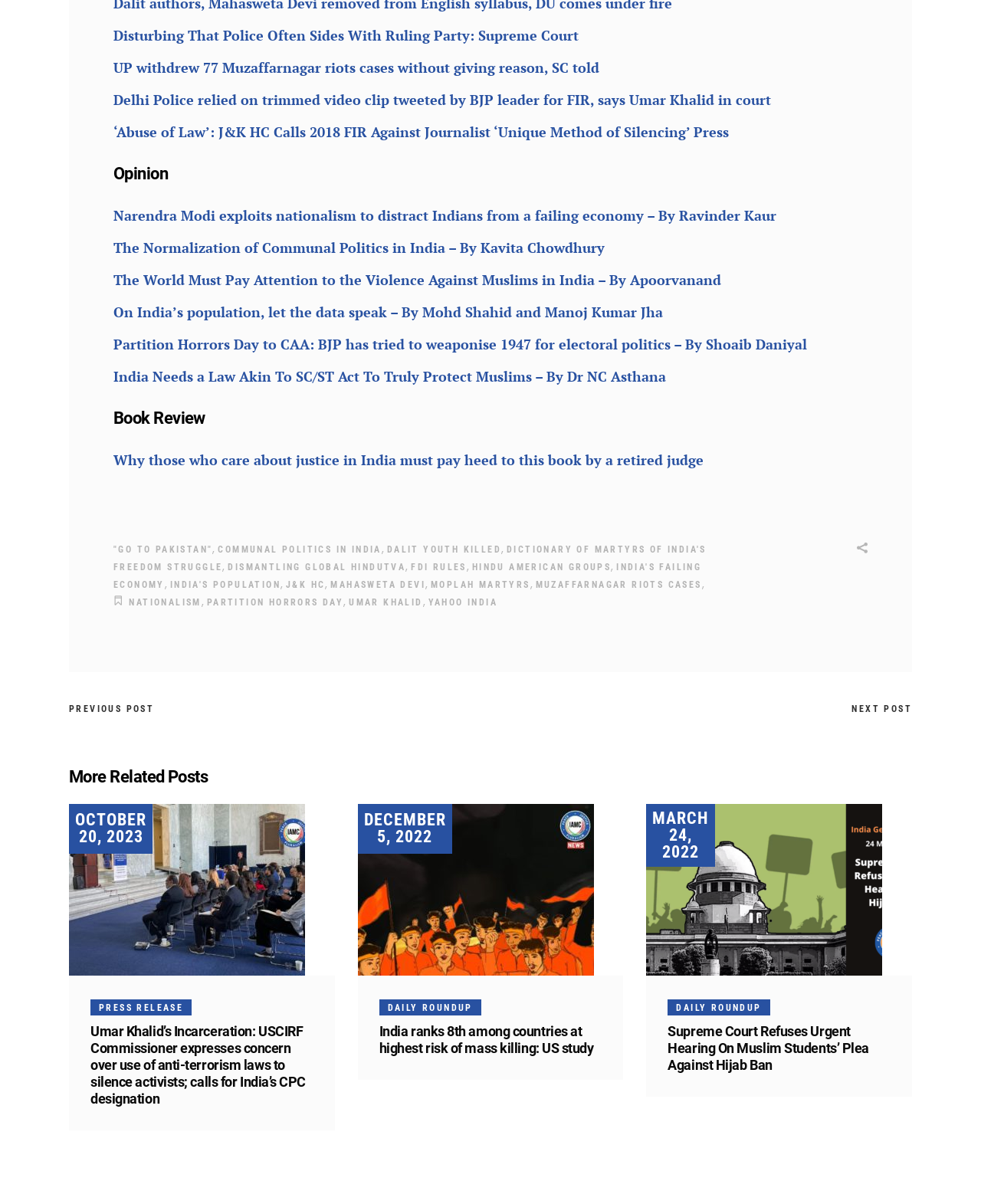What is the format of the dates presented in the 'LayoutTable' elements?
Please use the visual content to give a single word or phrase answer.

Month Day, Year